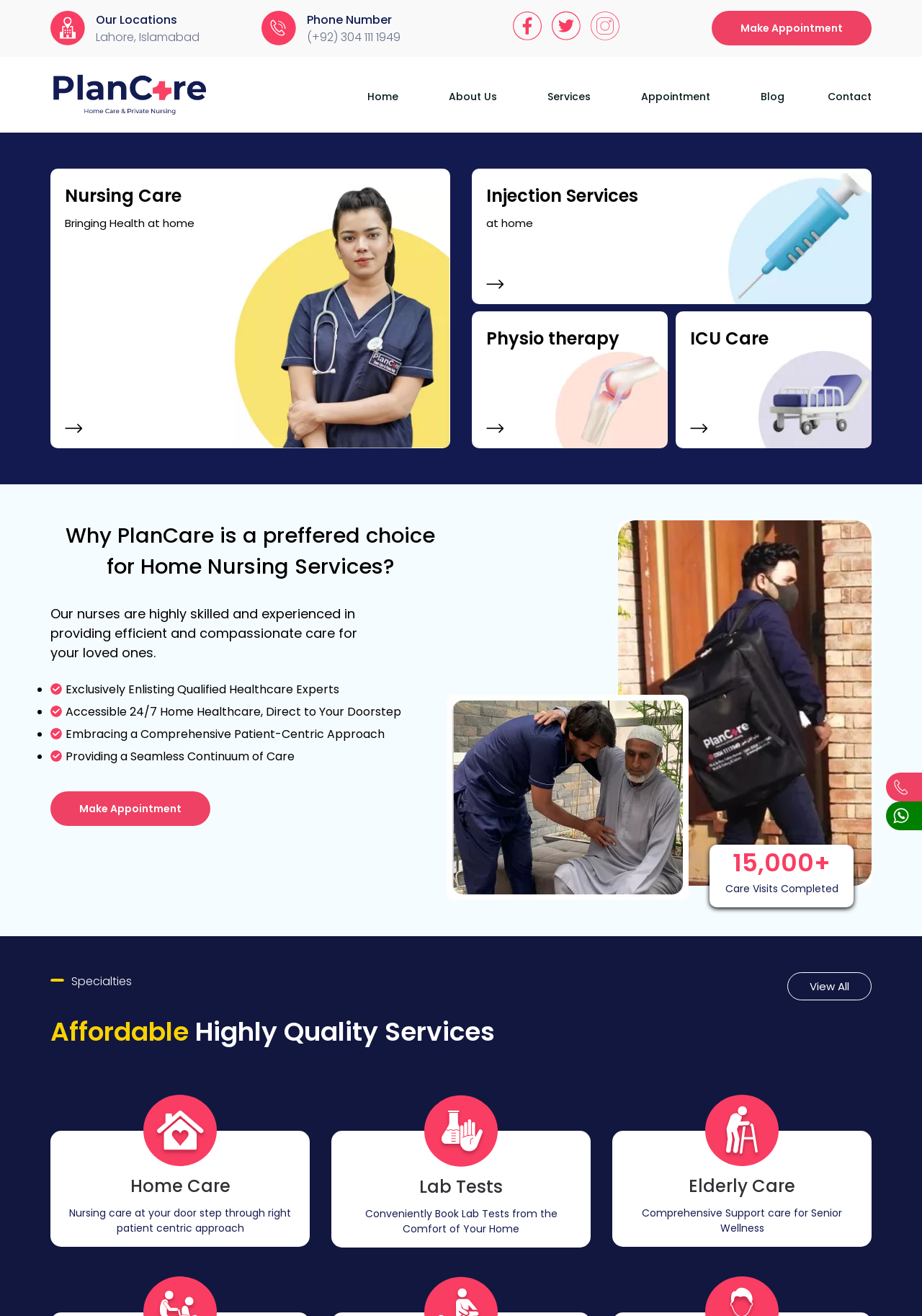Explain the webpage's layout and main content in detail.

The webpage is about PlanCare, a home healthcare service provider in Pakistan. At the top, there is a navigation menu with links to different sections of the website, including Home, About Us, Services, Appointment, Blog, and Contact.

Below the navigation menu, there is a section highlighting the company's locations, with an image and a heading "Our Locations" followed by a list of cities, including Lahore and Islamabad. Next to it, there is a section displaying the company's phone number, with an image of a phone and a heading "Phone Number" followed by the phone number.

On the right side of the page, there are social media links, including Facebook, Twitter, and Instagram, each represented by an image and a link. Below these links, there is a call-to-action button "Make Appointment" with an image of a calendar.

The main content of the page is divided into sections, each highlighting a different aspect of the company's services. The first section has a heading "Nursing Care" and a subheading "Bringing Health at home" followed by a link to read more. The second section has a heading "Injection Services" and a subheading "at home" followed by another link to read more. The third section has a heading "Physio therapy" with a link to read more, and the fourth section has a heading "ICU Care" with a link to read more.

Below these sections, there is a heading "Why PlanCare is a preferred choice for Home Nursing Services?" followed by a paragraph of text explaining the company's advantages. This is followed by a list of bullet points, each with an image of a tick mark and a brief description of the company's benefits, including exclusively enlisting qualified healthcare experts, accessible 24/7 home healthcare, and embracing a comprehensive patient-centric approach.

Further down the page, there is a section highlighting the company's achievements, with a heading "15,000+ Care Visits Completed" and an image. Below this, there is a section with a heading "specialties Specialties" and an image, followed by a link to view all specialties.

The final sections of the page highlight the company's services, including Home Care, Lab Tests, and Elderly Care, each with a heading and a brief description. At the bottom of the page, there are links to phone and WhatsApp numbers, each represented by an image.